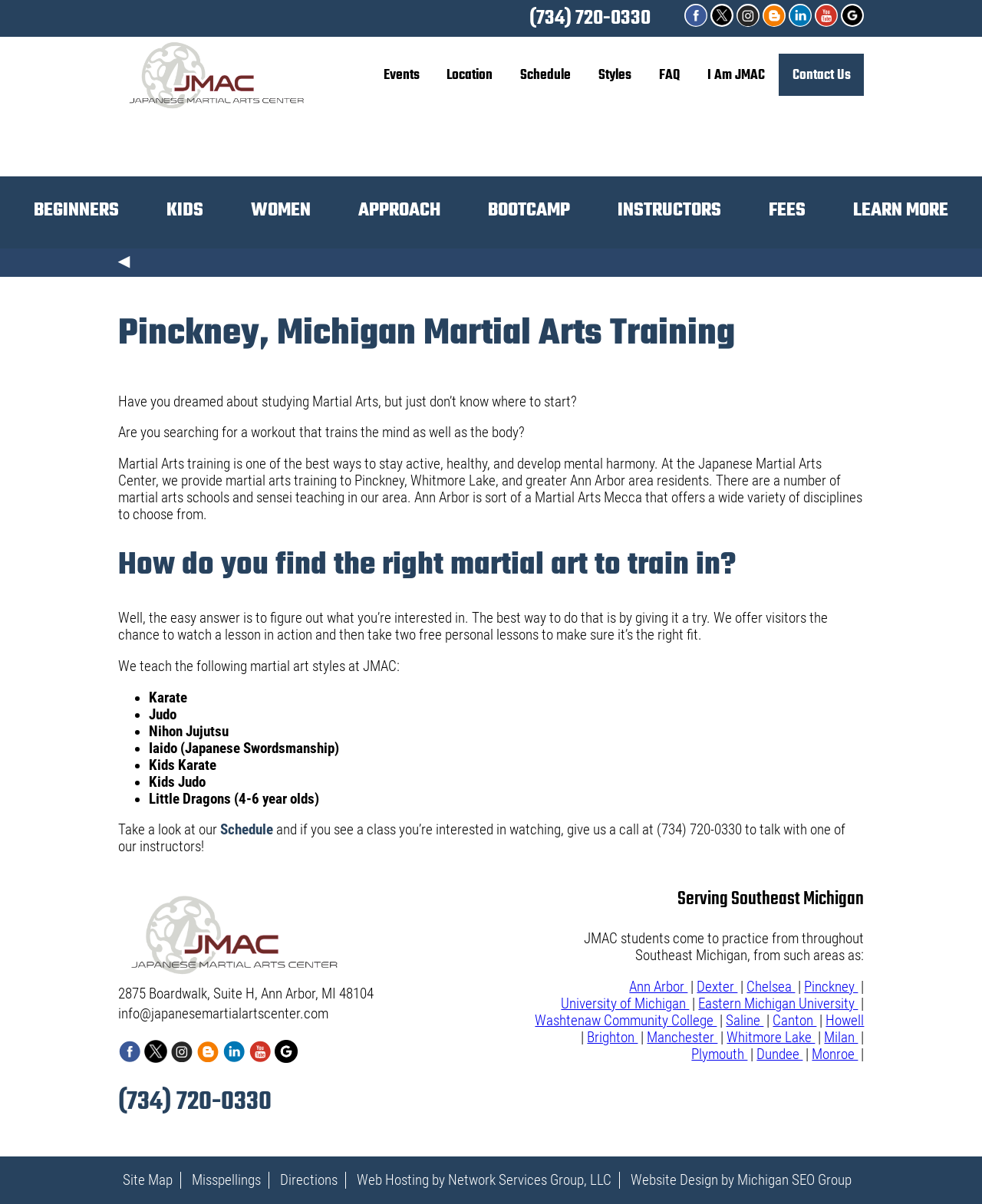Specify the bounding box coordinates of the region I need to click to perform the following instruction: "Visit the Facebook page". The coordinates must be four float numbers in the range of 0 to 1, i.e., [left, top, right, bottom].

[0.697, 0.011, 0.724, 0.025]